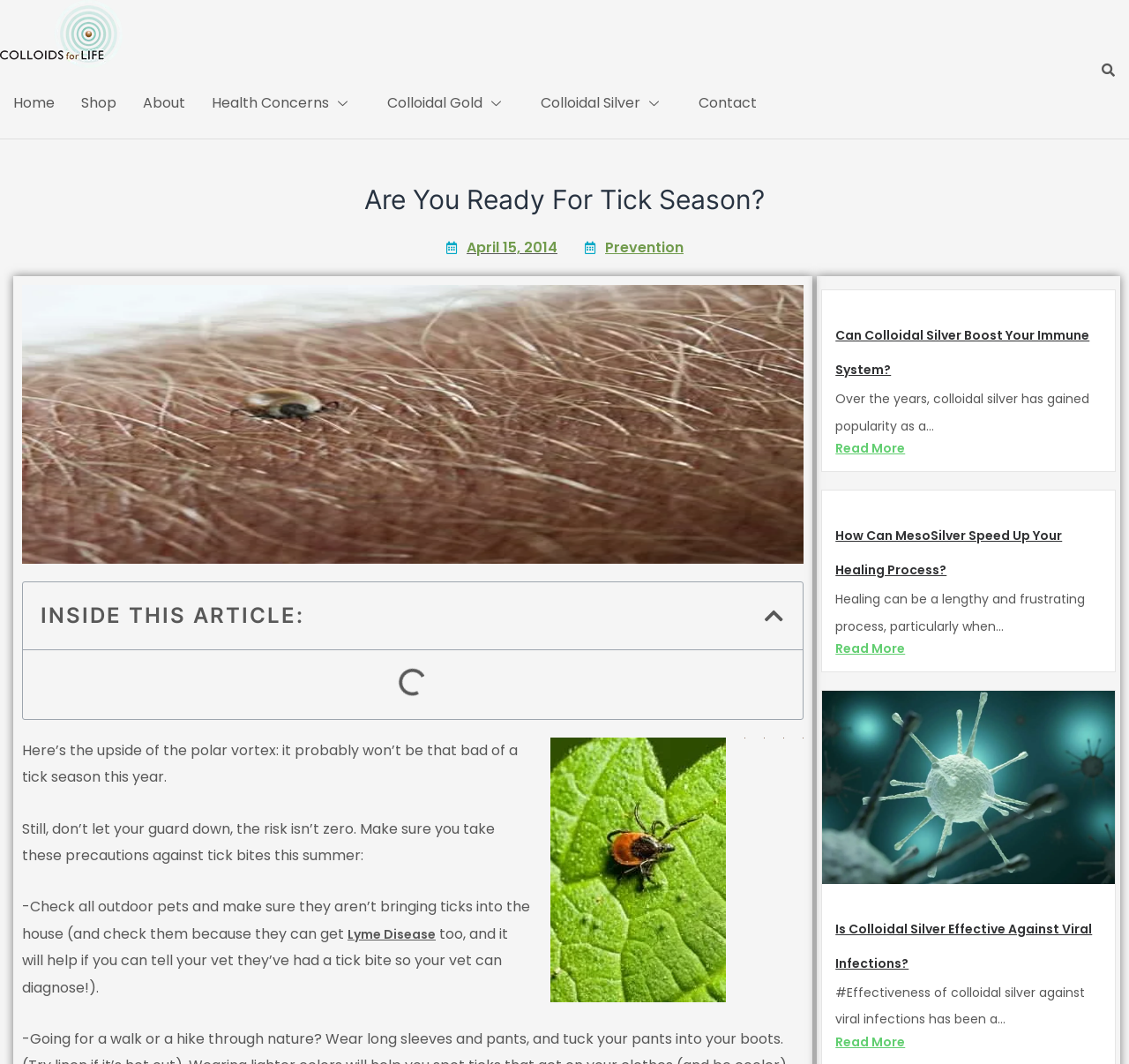What is the purpose of reading the article 'How Can MesoSilver Speed Up Your Healing Process?'?
Based on the image, provide your answer in one word or phrase.

To learn about speeding up healing process